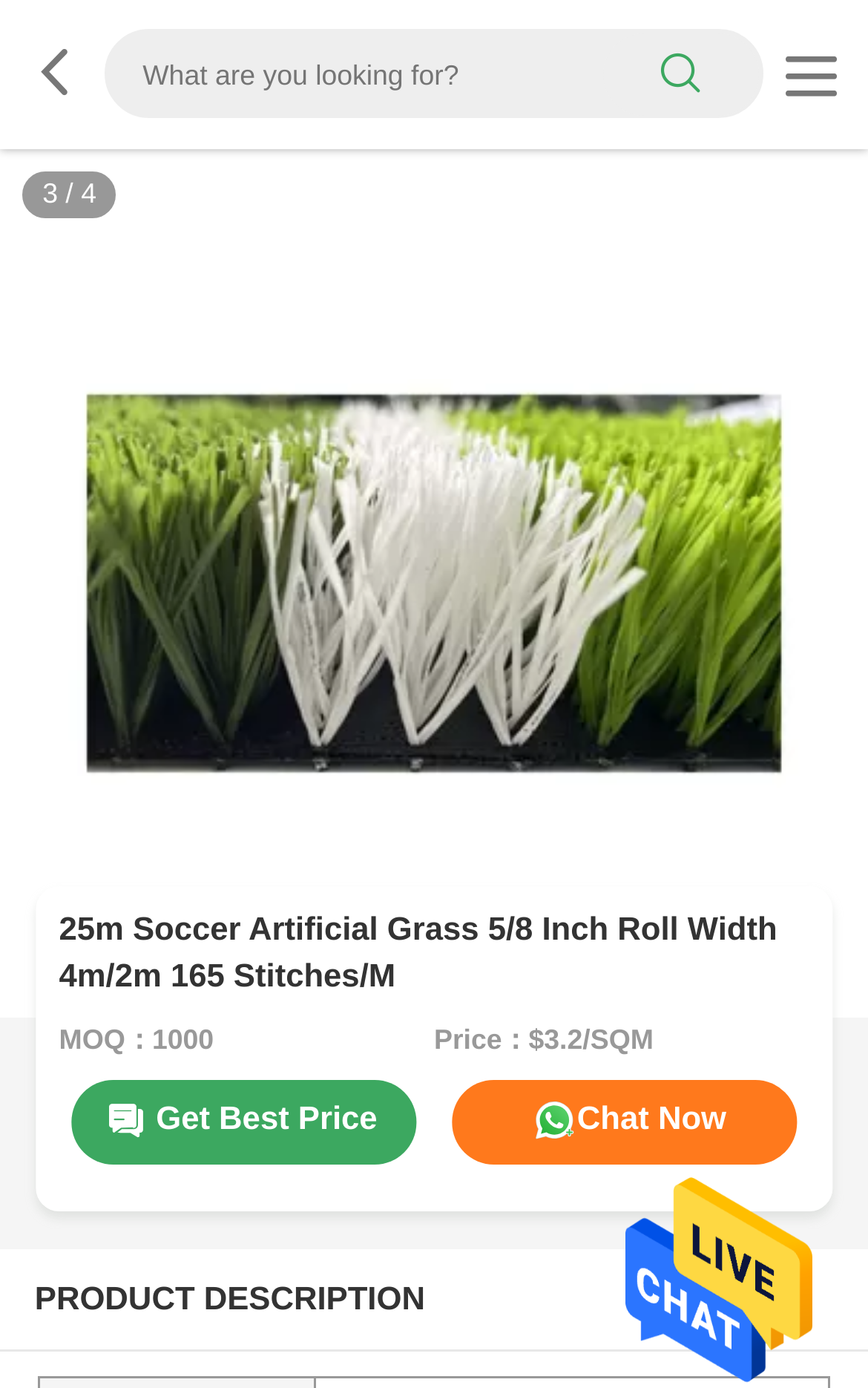Answer the question in one word or a short phrase:
What is the minimum order quantity?

1000